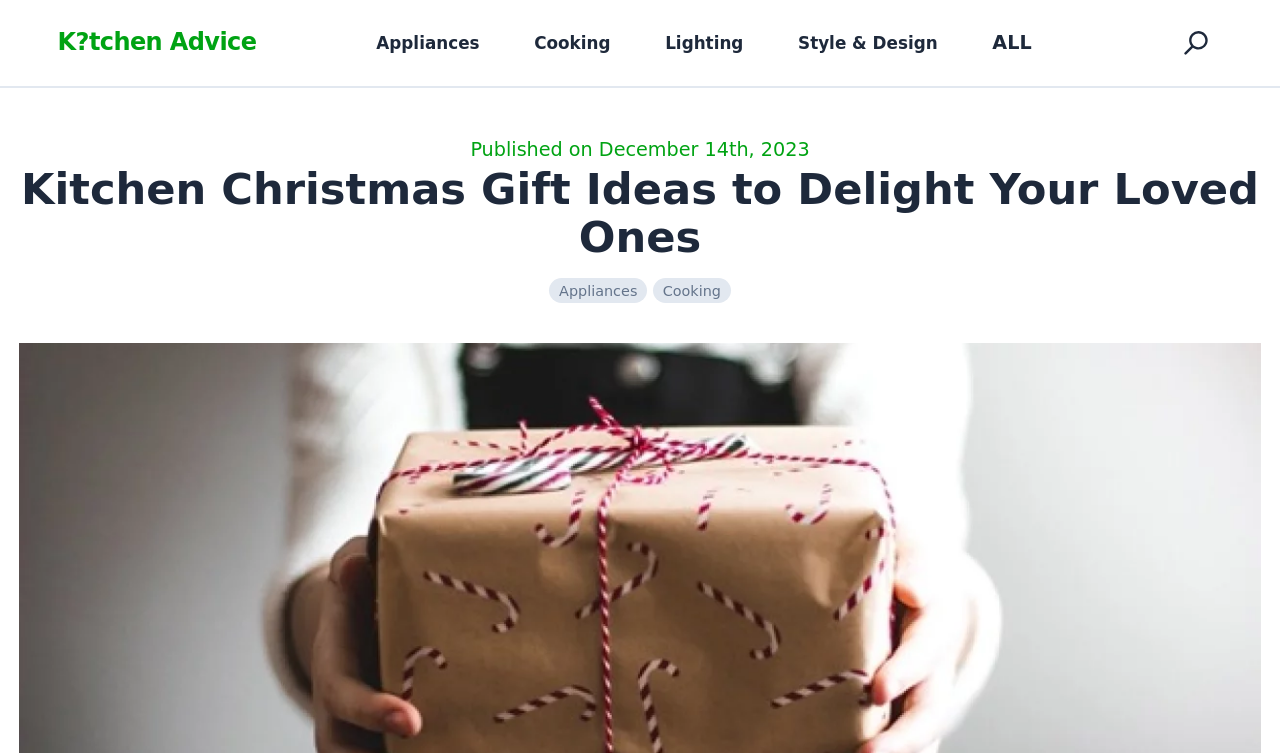Produce a meticulous description of the webpage.

The webpage is about kitchen Christmas gift ideas. At the top left, there is a heading that reads "Kitchen Christmas Gift Ideas to Delight Your Loved Ones". Below this heading, there are six links arranged horizontally, labeled "K?tchen Advice", "Appliances", "Cooking", "Lighting", "Style & Design", and "ALL". These links are positioned near the top of the page, with "K?tchen Advice" on the far left and "ALL" on the far right.

On the top right, there is a search button. Below the links, there is a static text that indicates the publication date, "Published on December 14th, 2023". Further down, there are two more links, "Appliances" and "Cooking", which are positioned below the publication date. These links are likely related to the kitchen Christmas gift ideas.

The webpage appears to be organized into sections, with the main heading and links at the top, followed by the publication date and more specific links below. The overall layout suggests that the webpage is providing a collection of kitchen Christmas gift ideas, with various categories and options to explore.